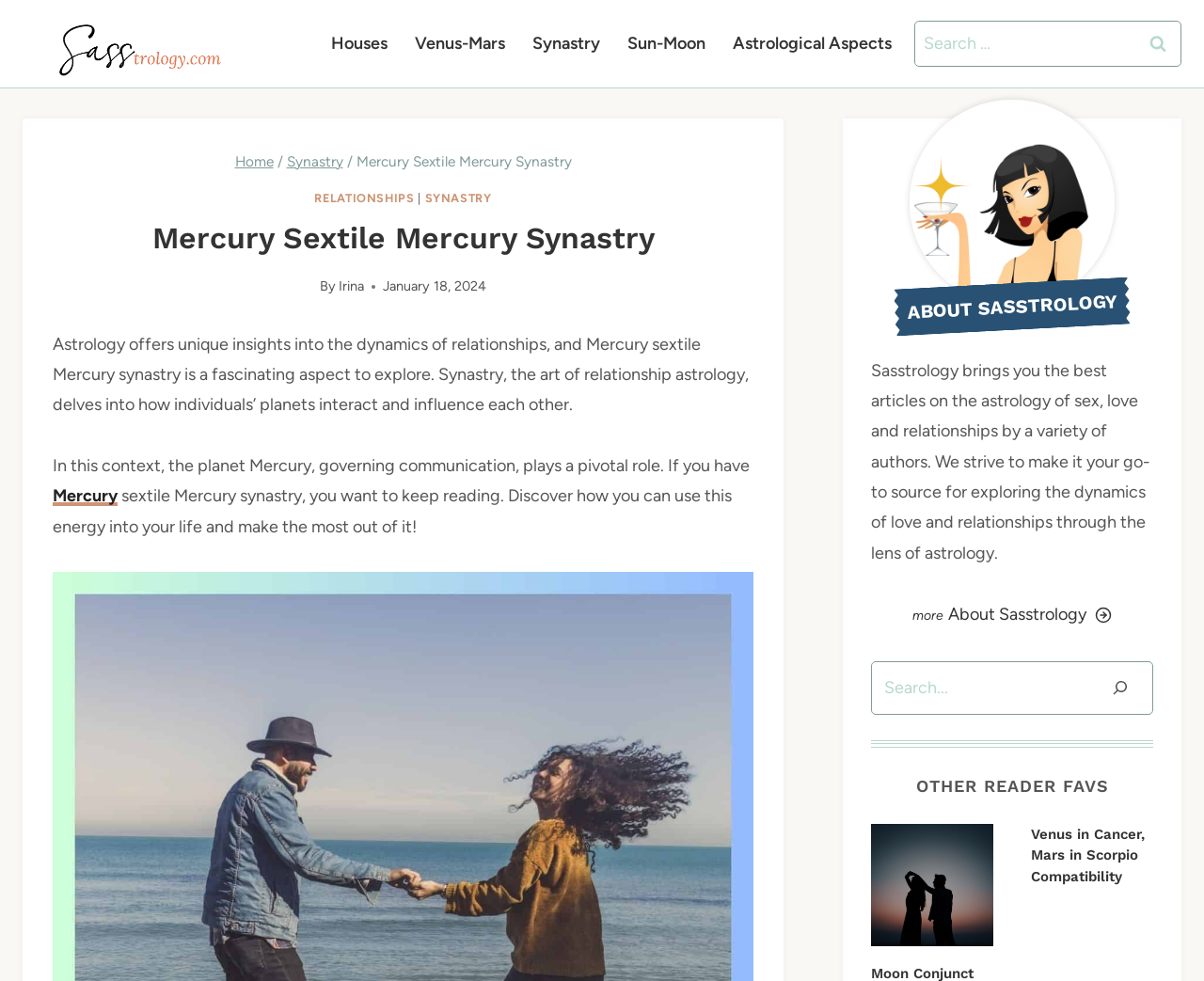Find the bounding box coordinates for the HTML element described as: "Astrological Aspects". The coordinates should consist of four float values between 0 and 1, i.e., [left, top, right, bottom].

[0.597, 0.018, 0.752, 0.07]